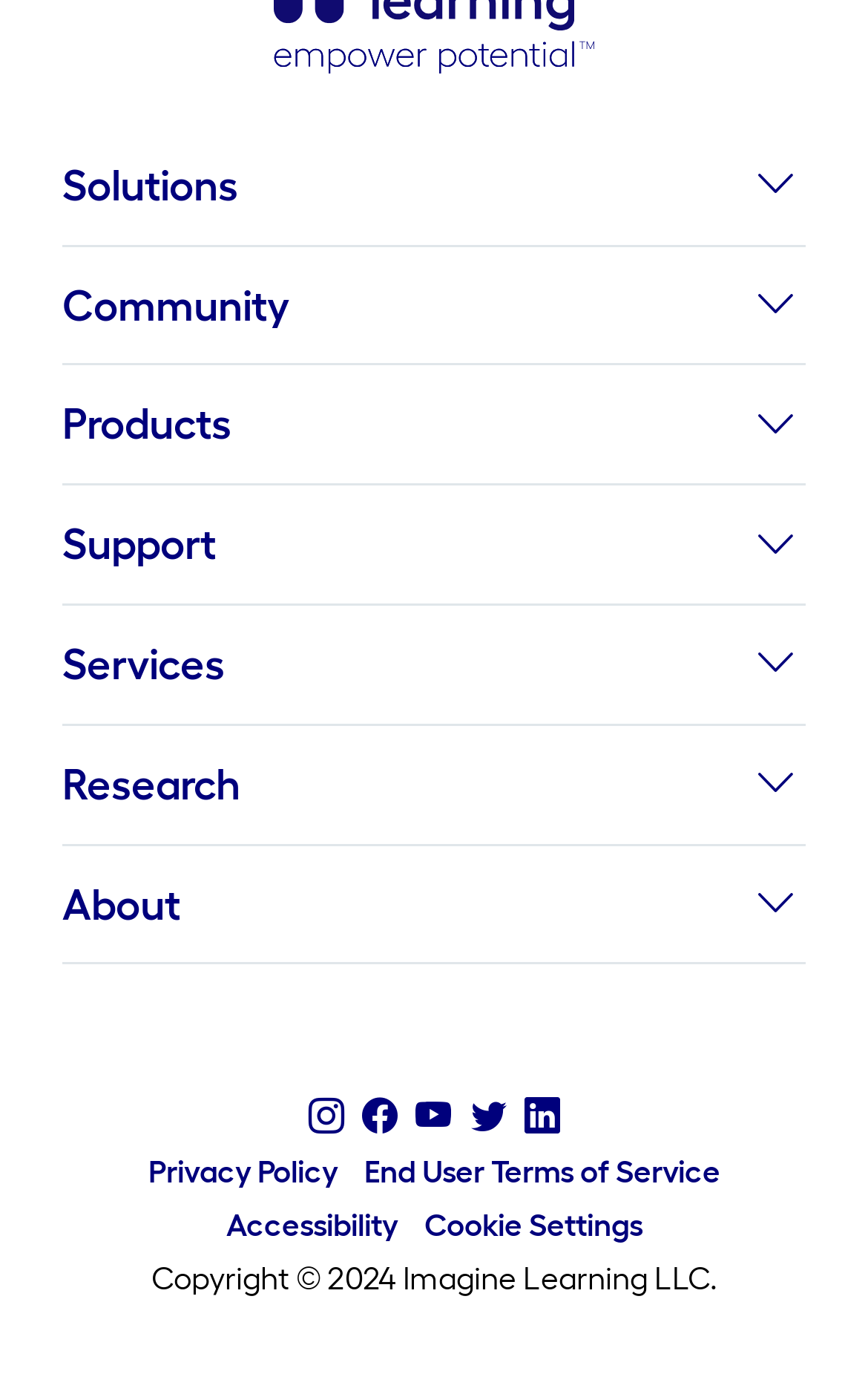Indicate the bounding box coordinates of the element that must be clicked to execute the instruction: "Visit us on Instagram". The coordinates should be given as four float numbers between 0 and 1, i.e., [left, top, right, bottom].

[0.345, 0.798, 0.406, 0.827]